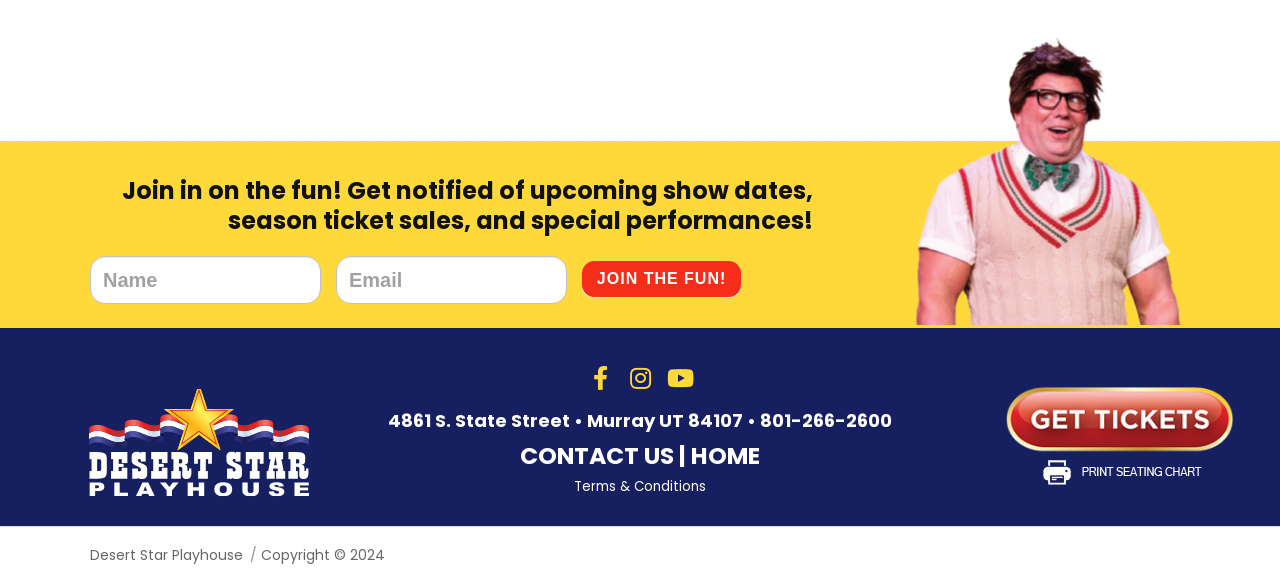What is the purpose of the newsletter section?
Please answer the question with as much detail as possible using the screenshot.

I inferred the purpose of the newsletter section by looking at the heading element that says 'Join in on the fun! Get notified of upcoming show dates, season ticket sales, and special performances!'. This suggests that the newsletter section is for users to sign up to receive notifications about upcoming events.